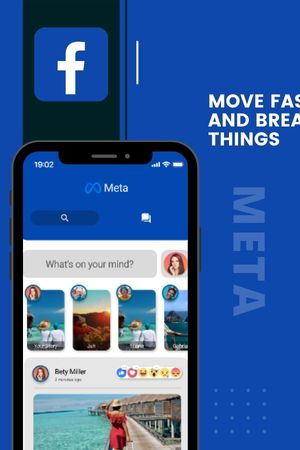Answer the question in a single word or phrase:
What is the prompt in the search bar?

What's on your mind?